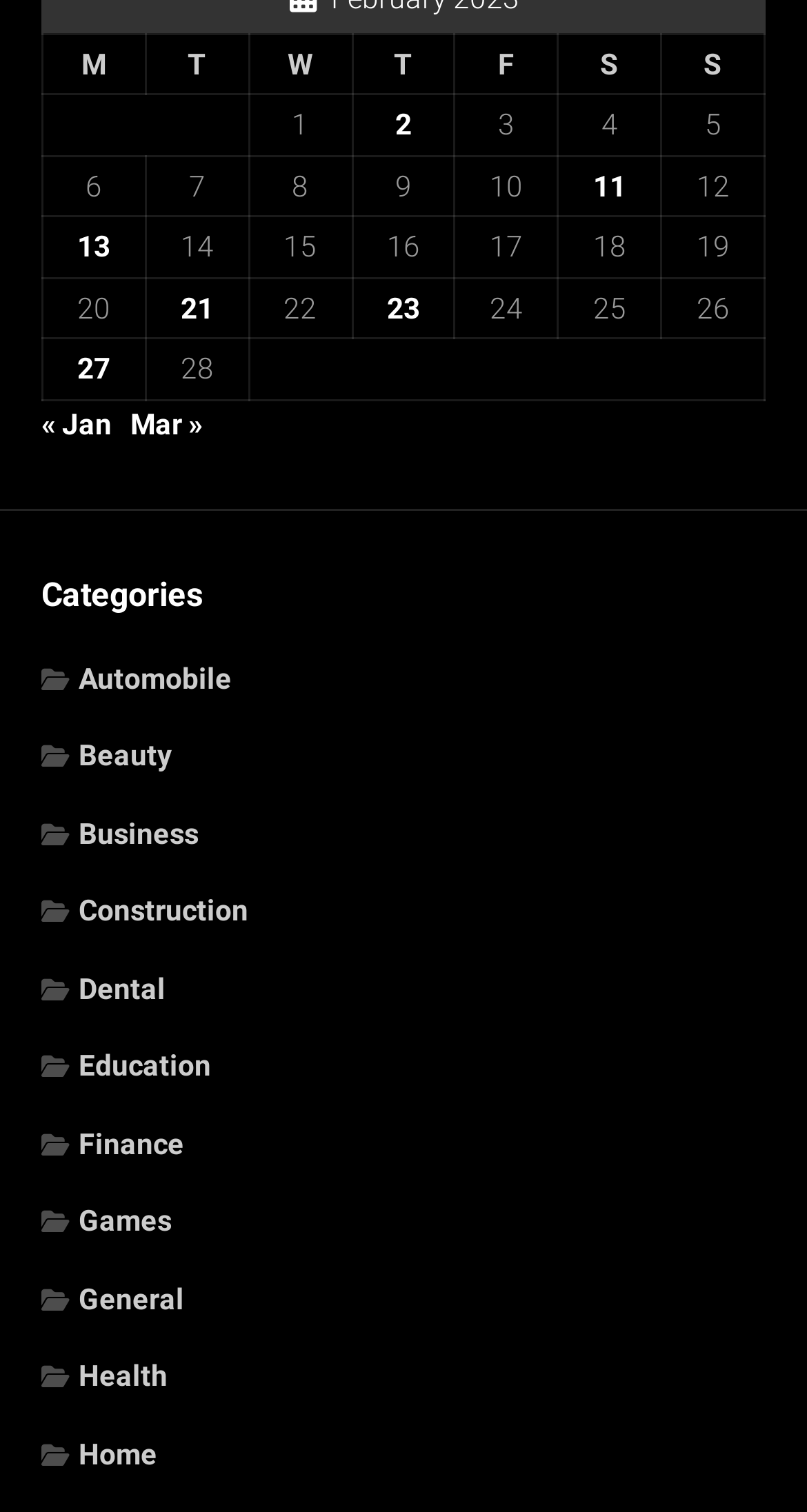What are the days of the week listed in the table?
Please answer the question with a detailed and comprehensive explanation.

By examining the column headers in the table, we can see that the days of the week are listed, which are Monday, Tuesday, Wednesday, Thursday, Friday, Saturday, and Sunday, represented by their respective abbreviations.